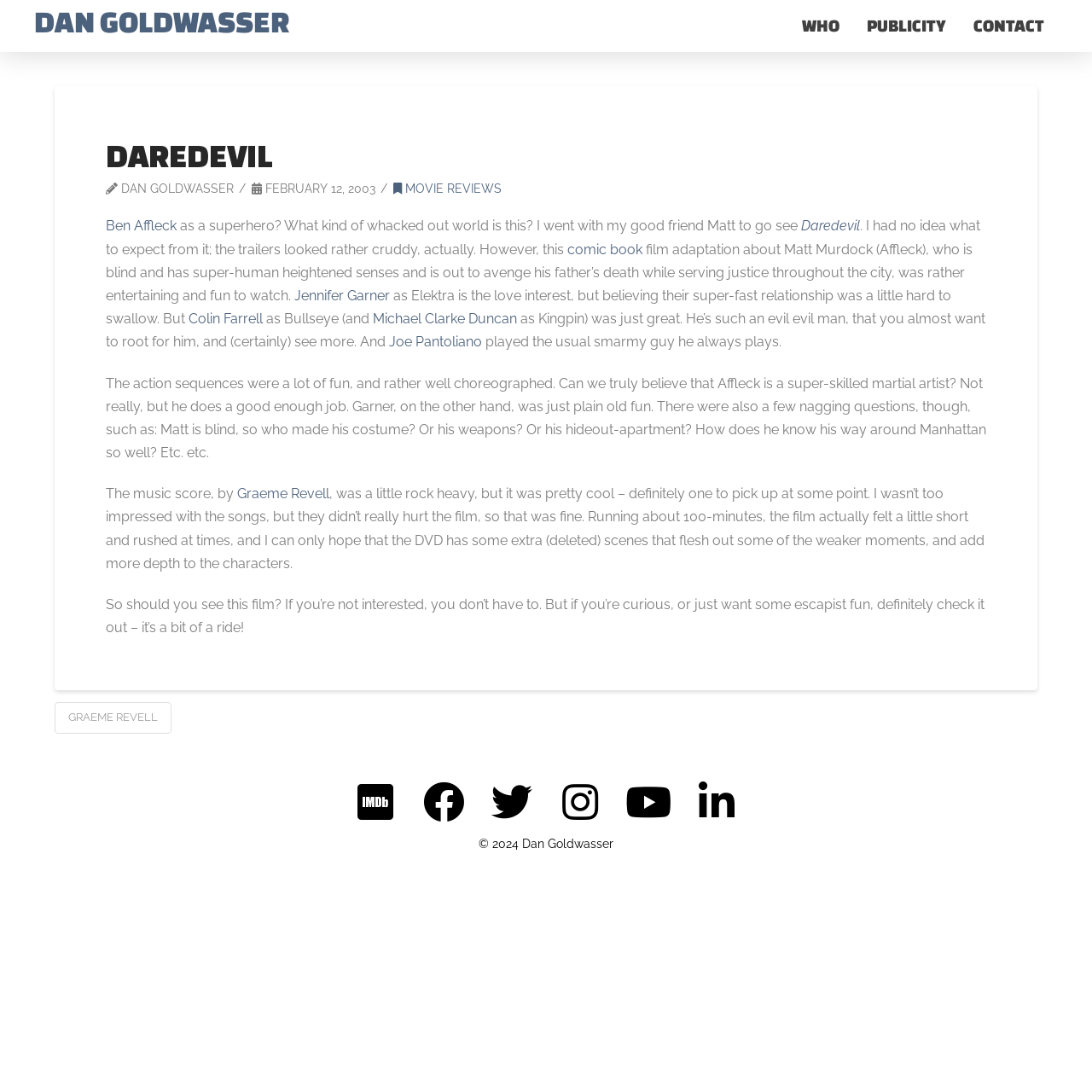Can you specify the bounding box coordinates for the region that should be clicked to fulfill this instruction: "Learn more about Jennifer Garner's role in the movie".

[0.27, 0.263, 0.357, 0.278]